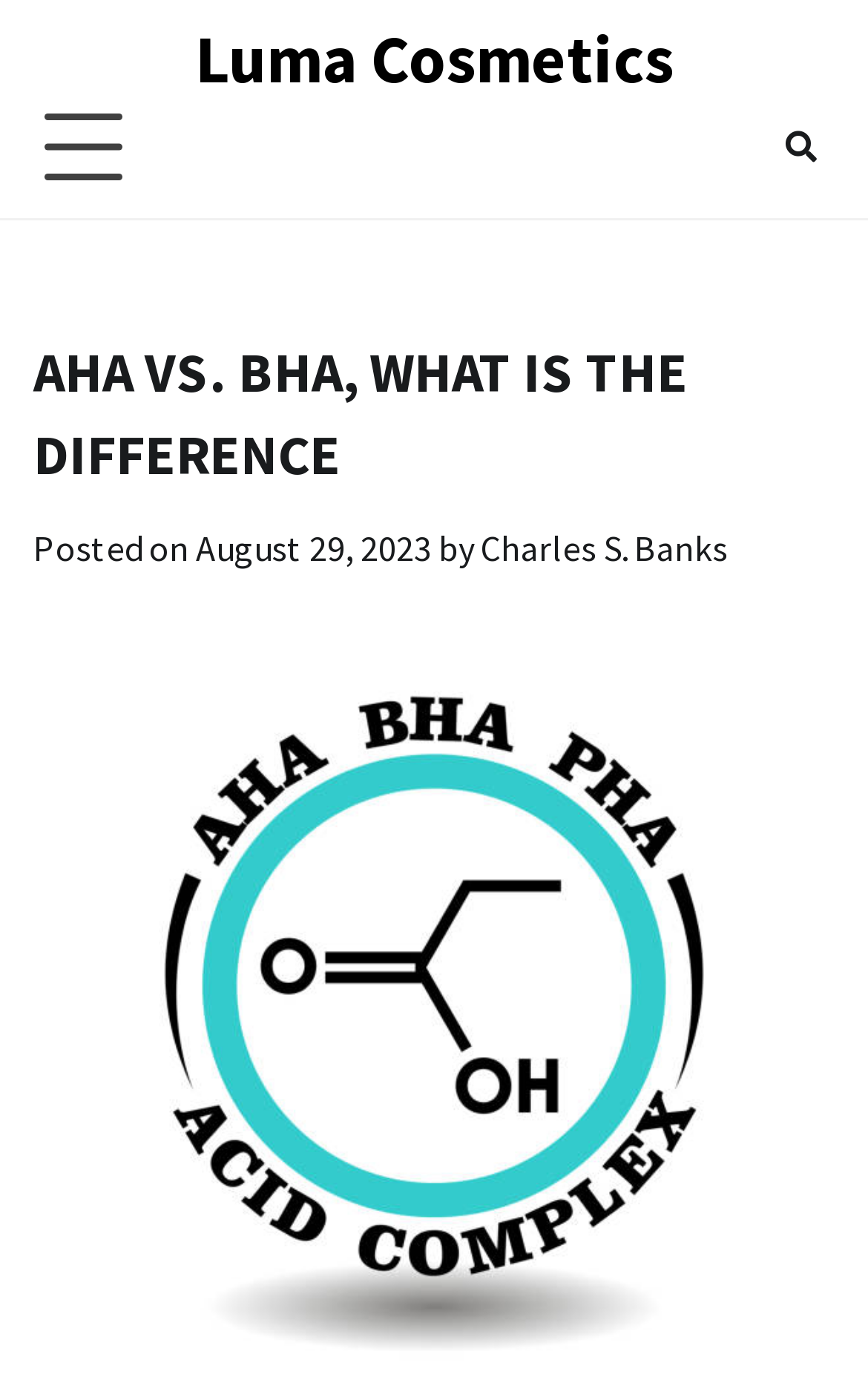Please provide a short answer using a single word or phrase for the question:
What is the date of the post?

August 29, 2023